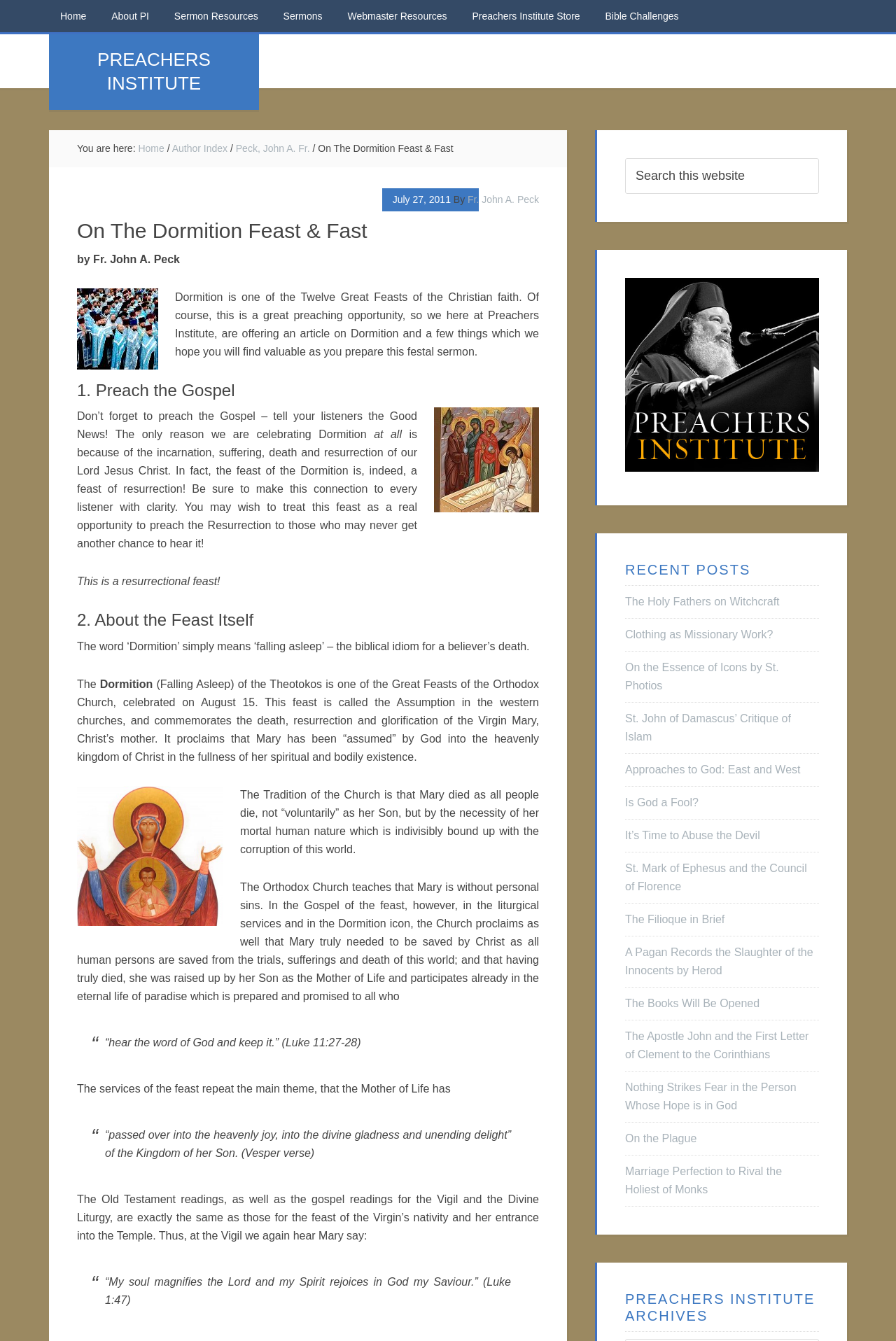Using the given description, provide the bounding box coordinates formatted as (top-left x, top-left y, bottom-right x, bottom-right y), with all values being floating point numbers between 0 and 1. Description: Bible Challenges

[0.663, 0.0, 0.77, 0.024]